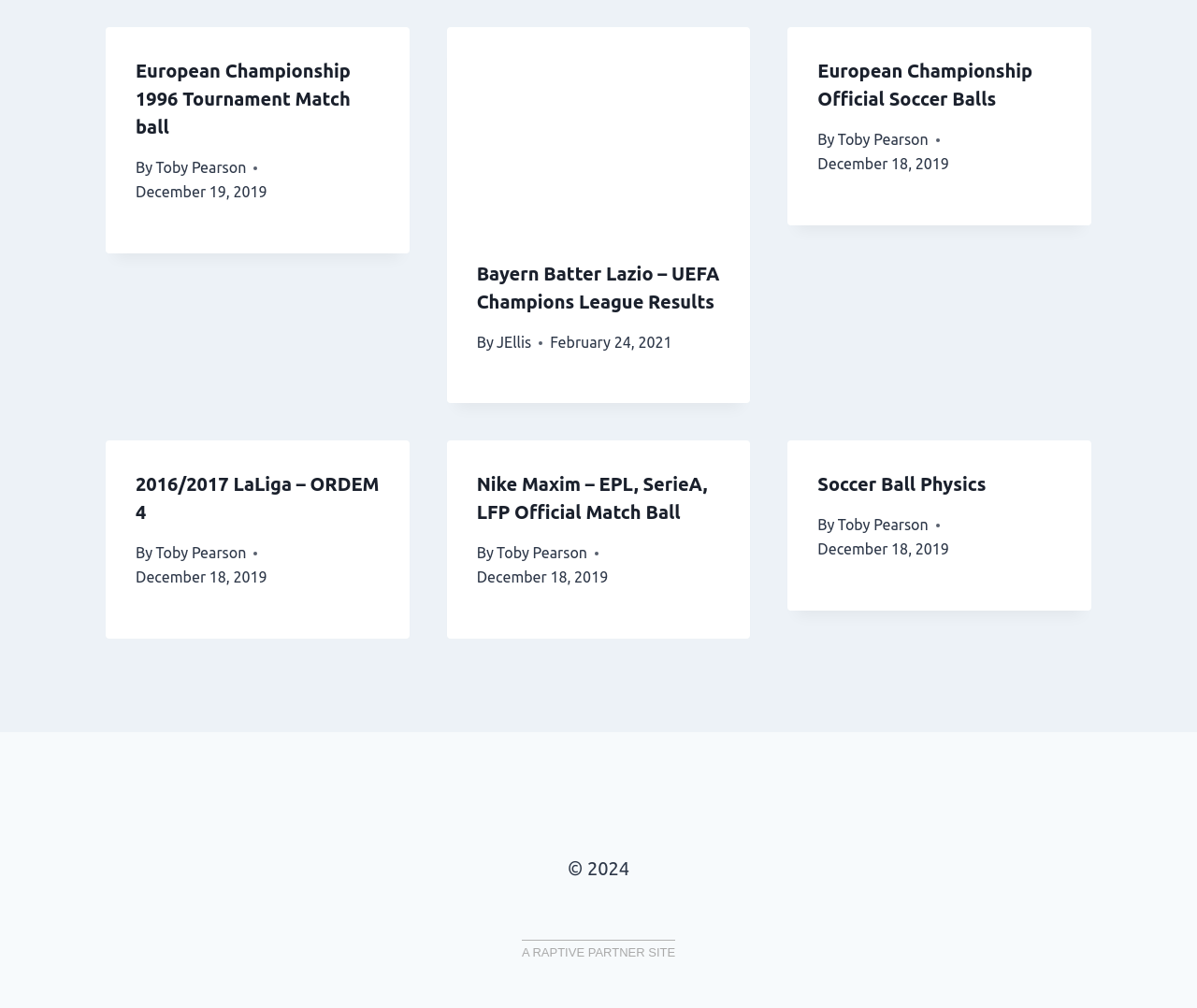Using the webpage screenshot, locate the HTML element that fits the following description and provide its bounding box: "JEllis".

[0.415, 0.331, 0.444, 0.348]